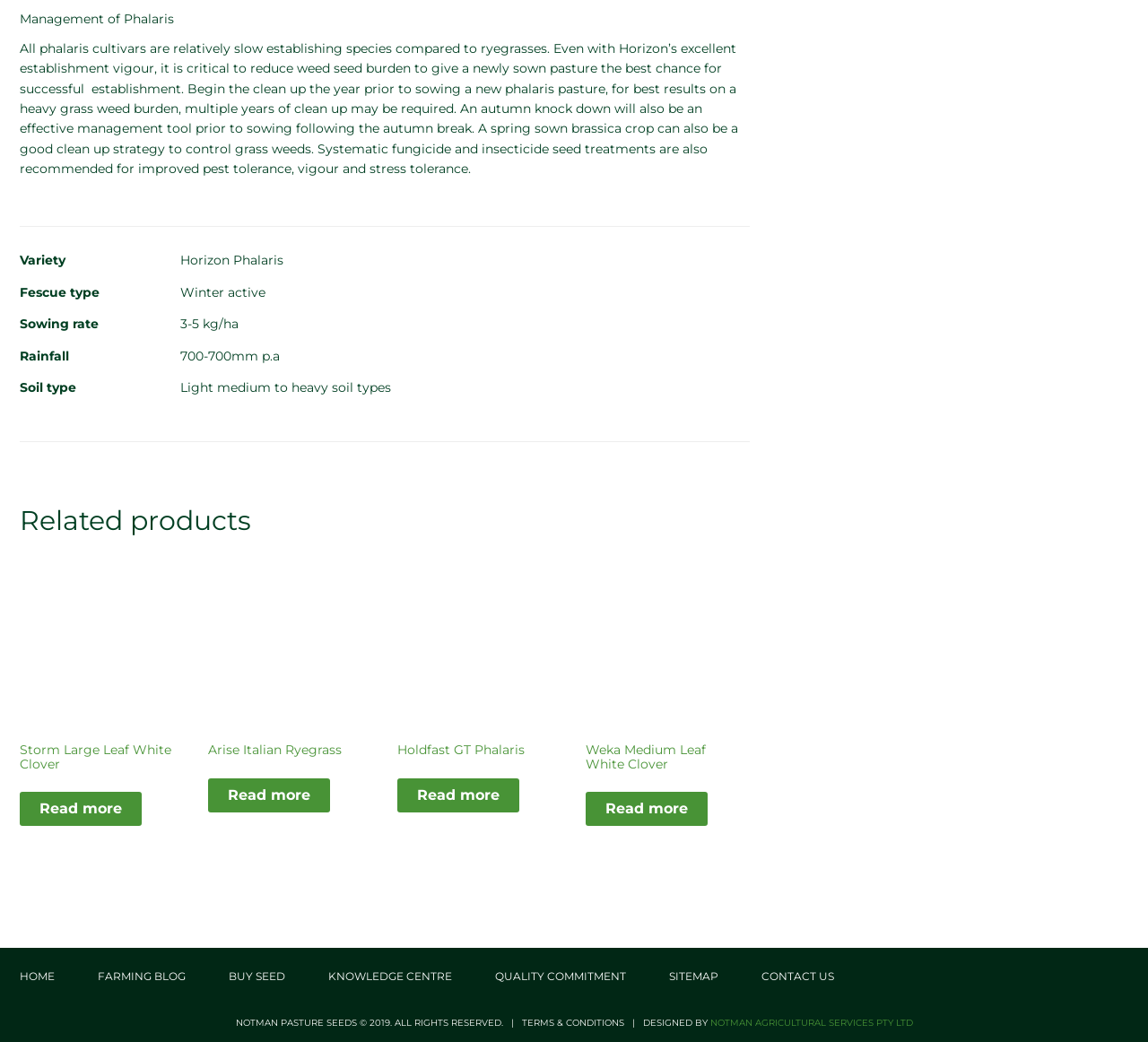Determine the bounding box coordinates of the region that needs to be clicked to achieve the task: "View 'Holdfast GT Phalaris'".

[0.346, 0.541, 0.486, 0.733]